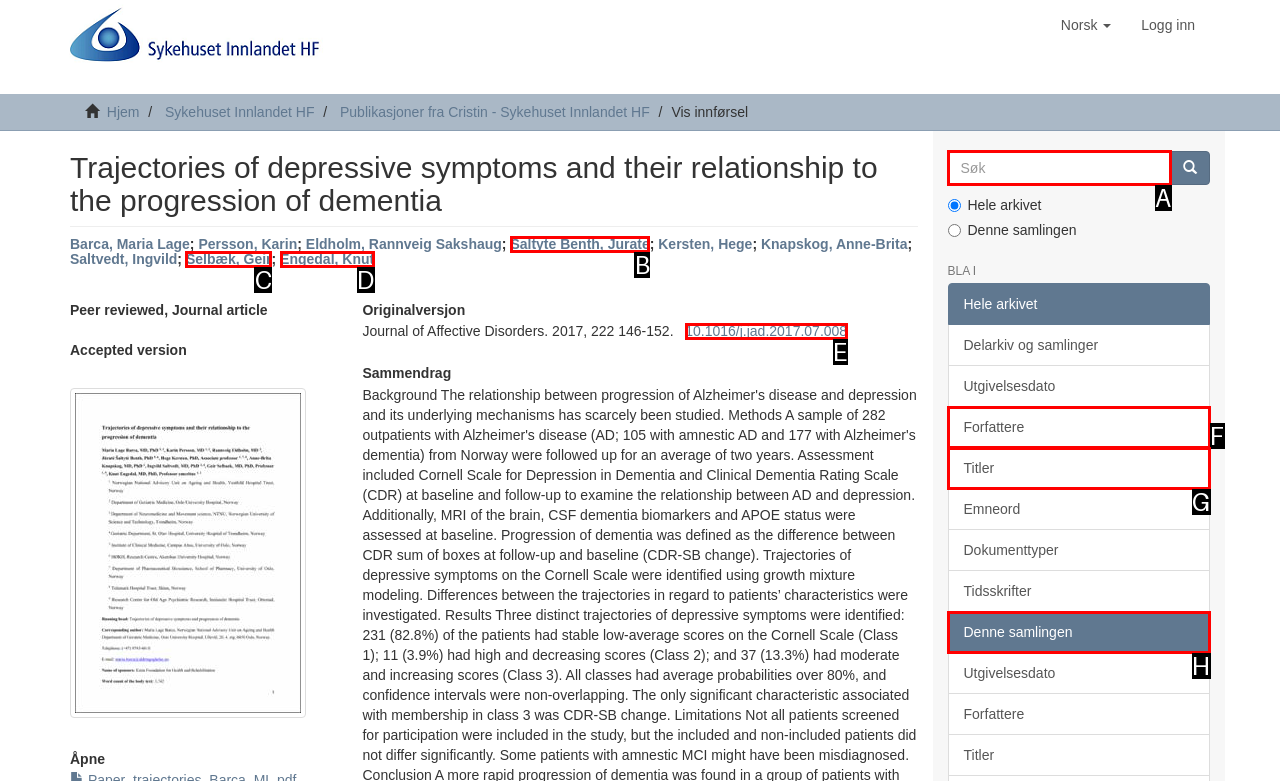Identify the correct UI element to click to follow this instruction: Search in the search box
Respond with the letter of the appropriate choice from the displayed options.

A